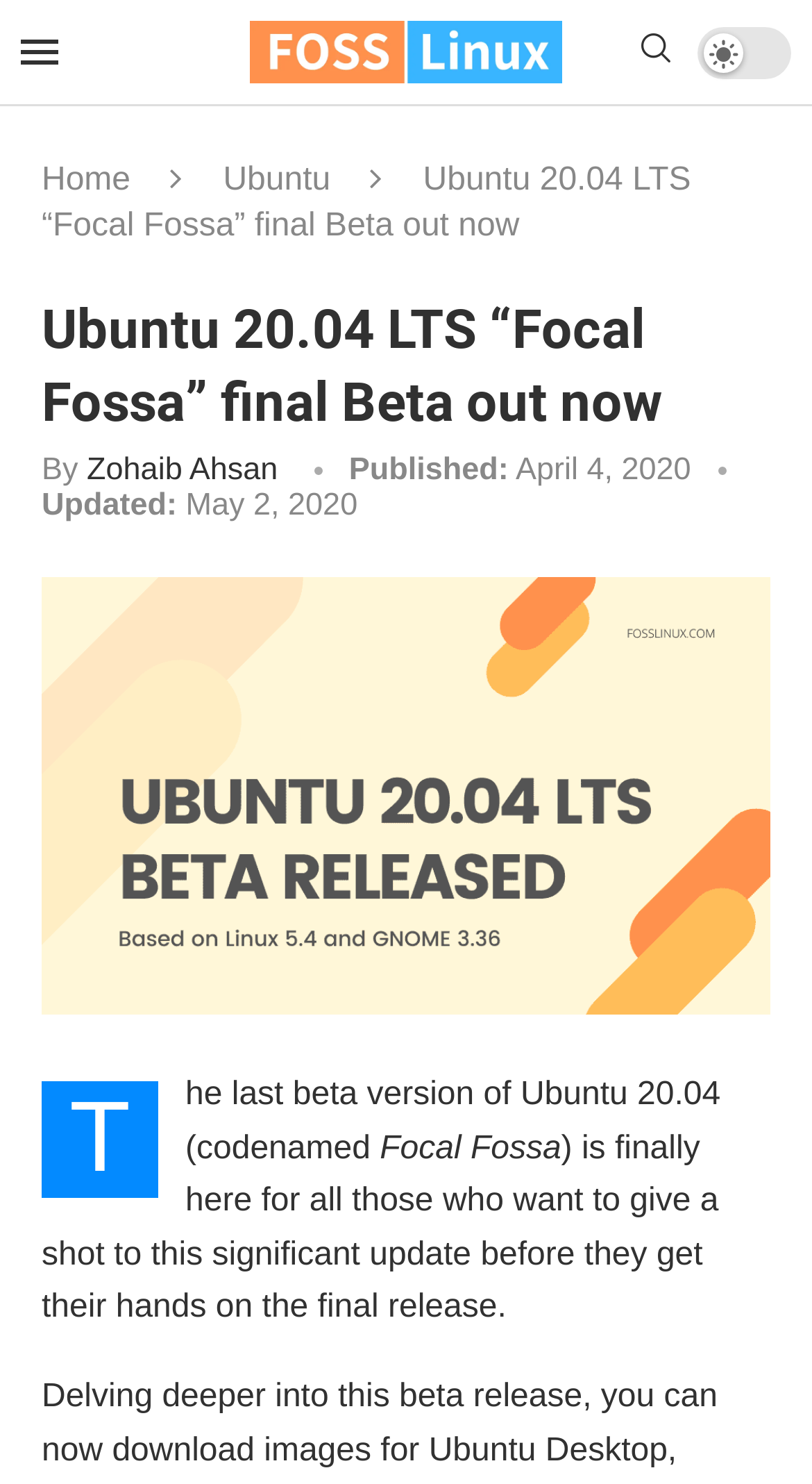Given the element description "aria-label="Search"", identify the bounding box of the corresponding UI element.

[0.782, 0.022, 0.833, 0.045]